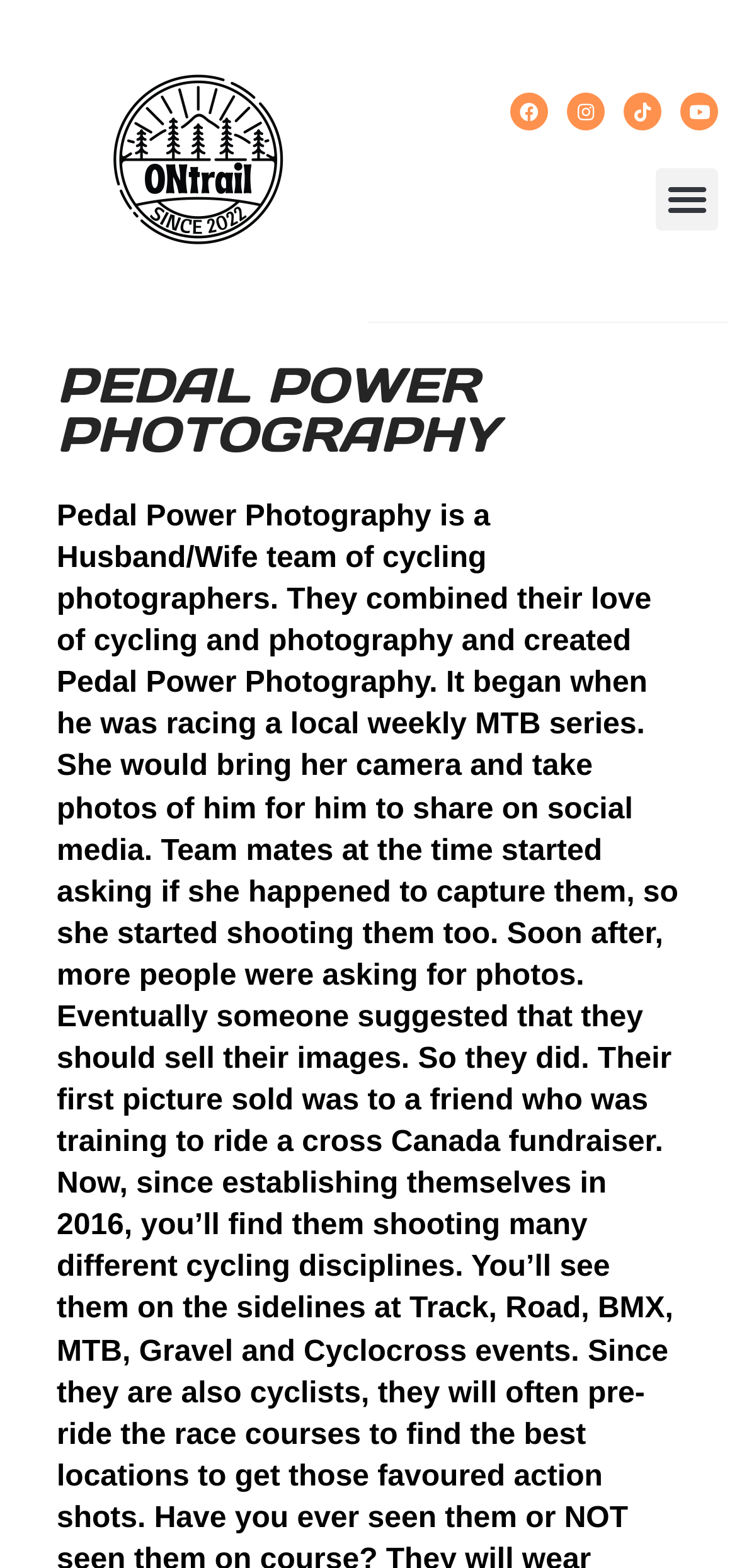How many social media links are there?
Use the screenshot to answer the question with a single word or phrase.

4